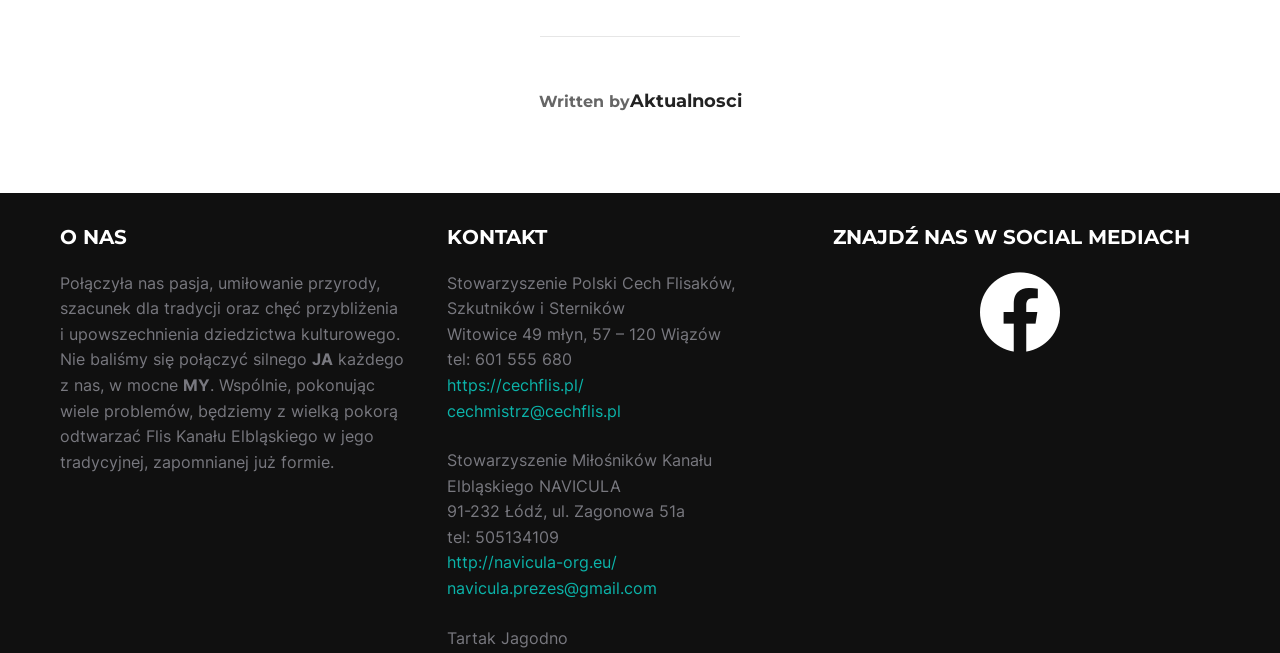How many links are there in the 'KONTAKT' section?
Provide a detailed answer to the question using information from the image.

I counted the links in the 'KONTAKT' section and found three links: 'https://cechflis.pl/', 'cechmistrz@cechflis.pl', and 'http://navicula-org.eu/'.